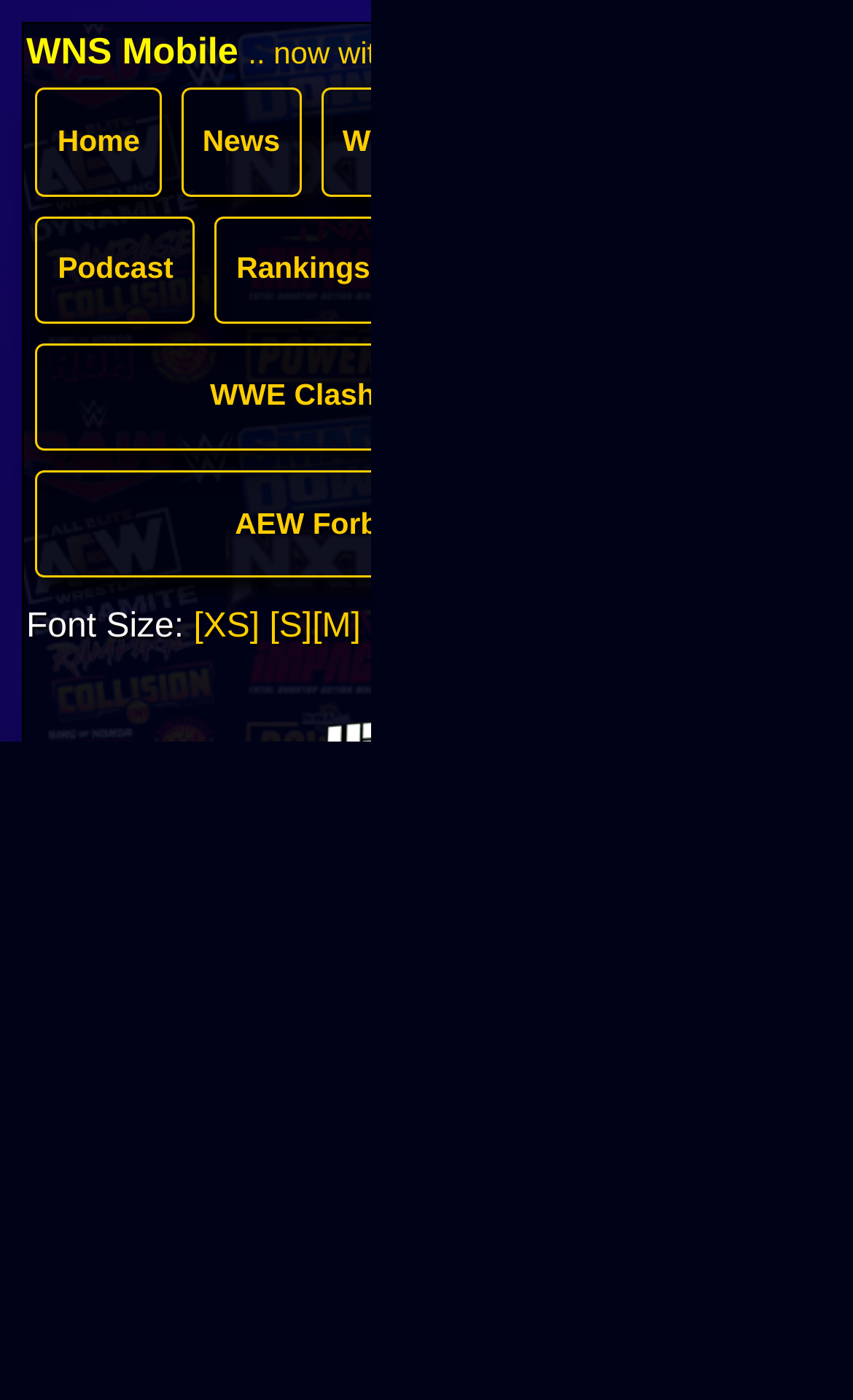Identify the bounding box coordinates for the element you need to click to achieve the following task: "Click on the Home link". The coordinates must be four float values ranging from 0 to 1, formatted as [left, top, right, bottom].

[0.049, 0.074, 0.223, 0.165]